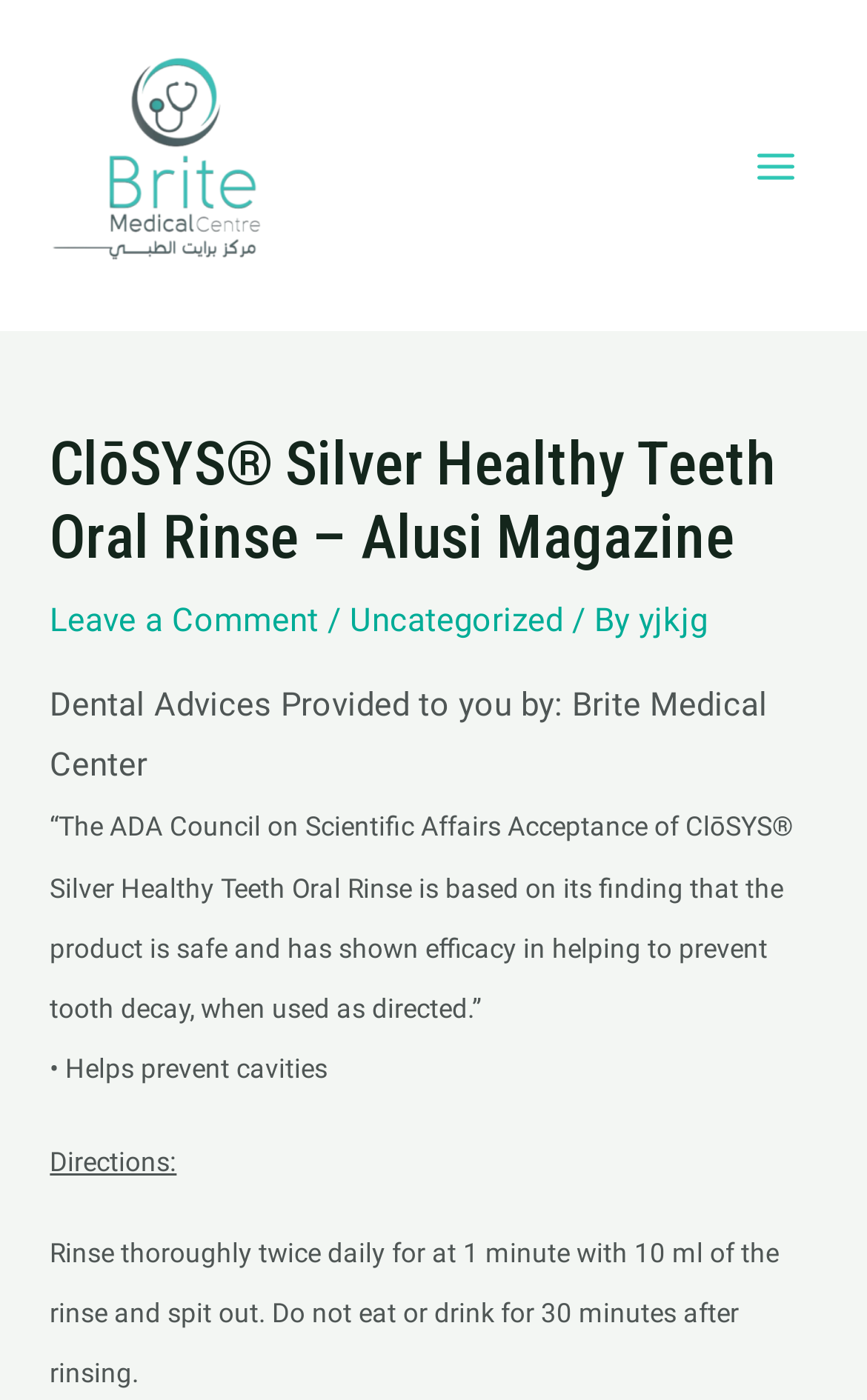Provide an in-depth caption for the webpage.

The webpage is about ClōSYS Silver Healthy Teeth Oral Rinse, with a focus on its benefits and usage. At the top left, there is a link to "Brite Medical Centre" accompanied by an image with the same name. On the top right, there is a "Main Menu" button. 

Below the "Main Menu" button, there is a header section that spans almost the entire width of the page. Within this section, there is a heading that reads "ClōSYS Silver Healthy Teeth Oral Rinse – Alusi Magazine" followed by a link to "Leave a Comment" and a category label "Uncategorized" with an author name "yjkjg". 

Underneath the header section, there is a statement that attributes the dental advice provided to Brite Medical Center. This is followed by a quote from the ADA Council on Scientific Affairs, which highlights the safety and efficacy of ClōSYS Silver Healthy Teeth Oral Rinse in preventing tooth decay. 

Below the quote, there are three bullet points, with the first one stating that the product helps prevent cavities. The second section is labeled "Directions" and provides instructions on how to use the oral rinse, including the frequency, duration, and post-rinse guidelines.